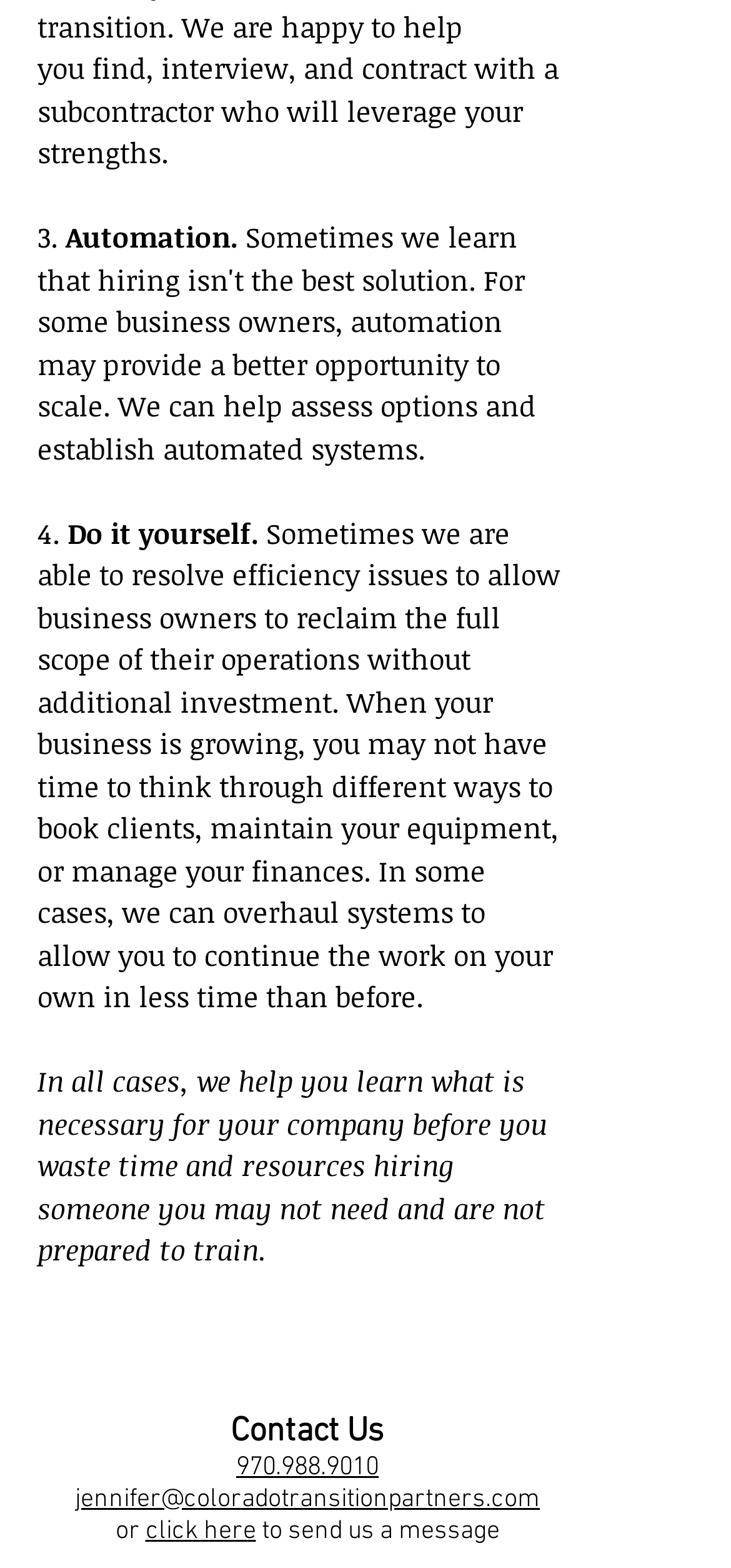Respond to the question below with a single word or phrase: What is the purpose of the company?

Help business owners